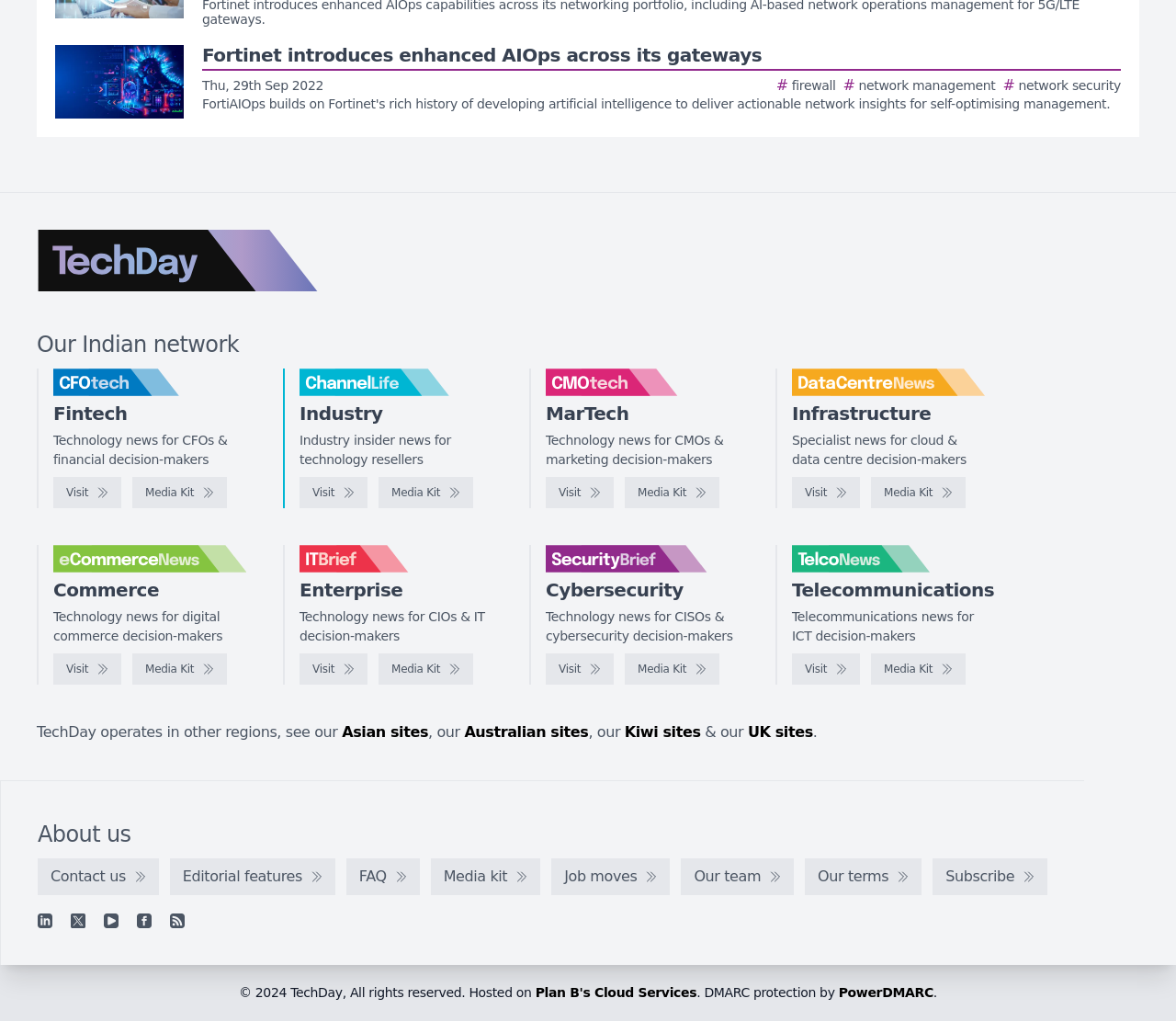Point out the bounding box coordinates of the section to click in order to follow this instruction: "Click the 'SEND' button".

None